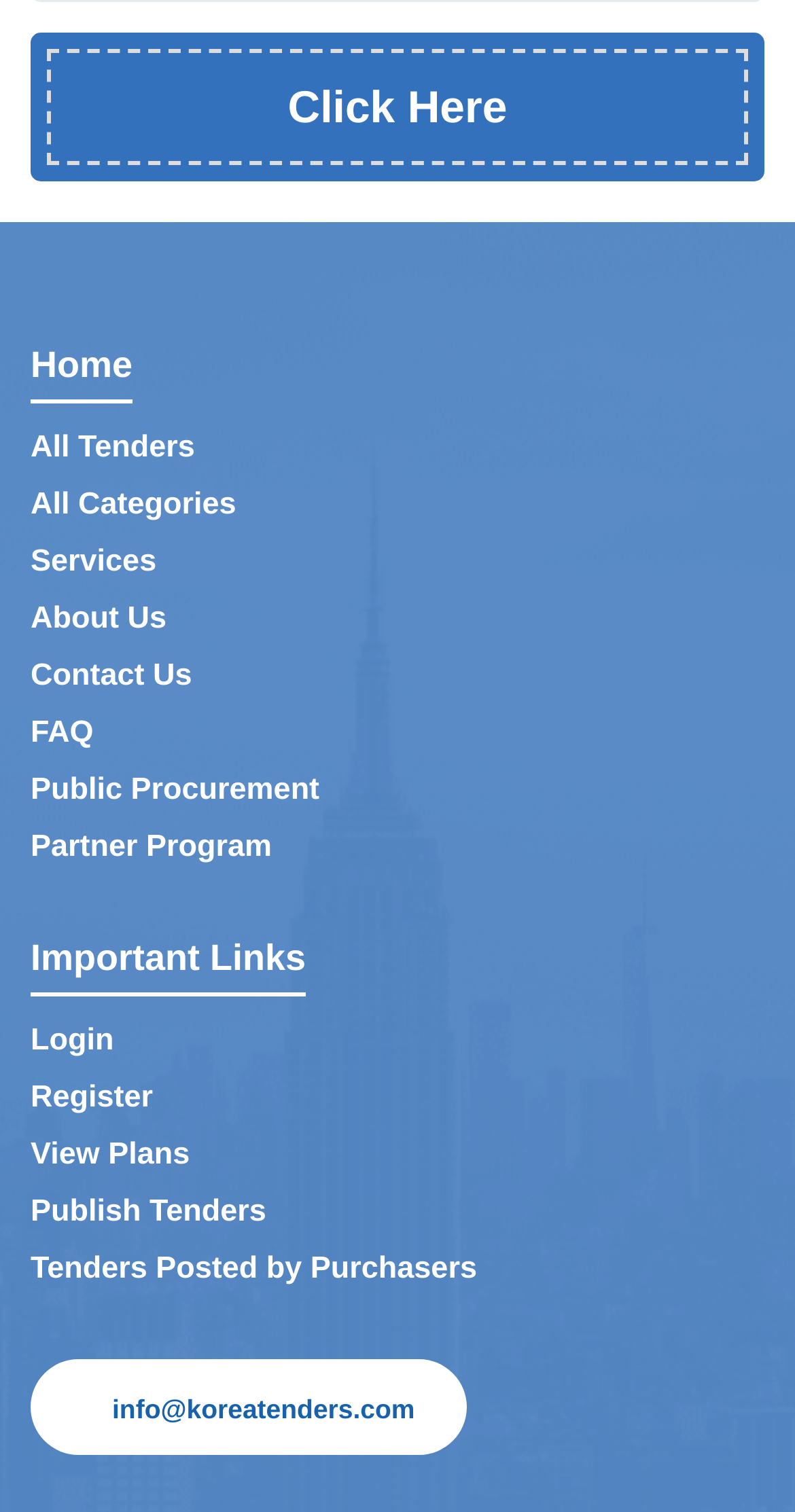Please specify the bounding box coordinates of the clickable region necessary for completing the following instruction: "Click on the 'All Tenders' link". The coordinates must consist of four float numbers between 0 and 1, i.e., [left, top, right, bottom].

[0.038, 0.284, 0.245, 0.307]